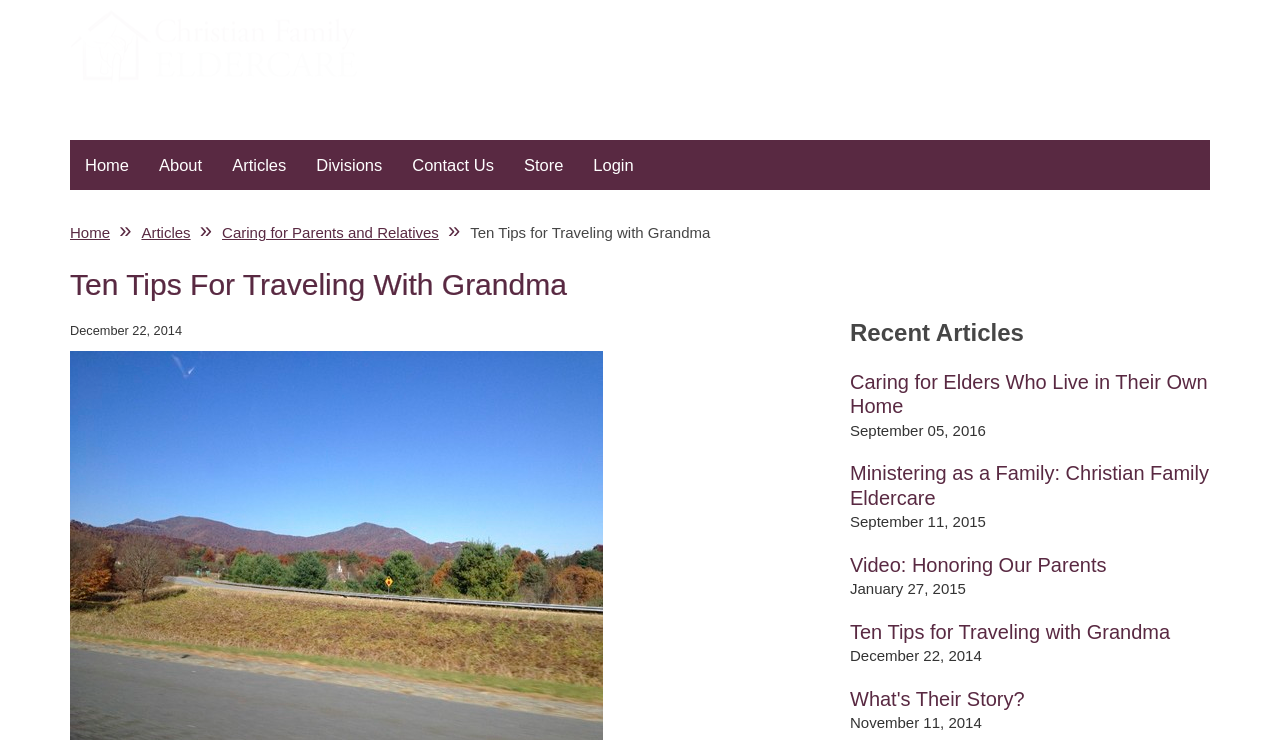How many search results are displayed?
From the screenshot, supply a one-word or short-phrase answer.

0